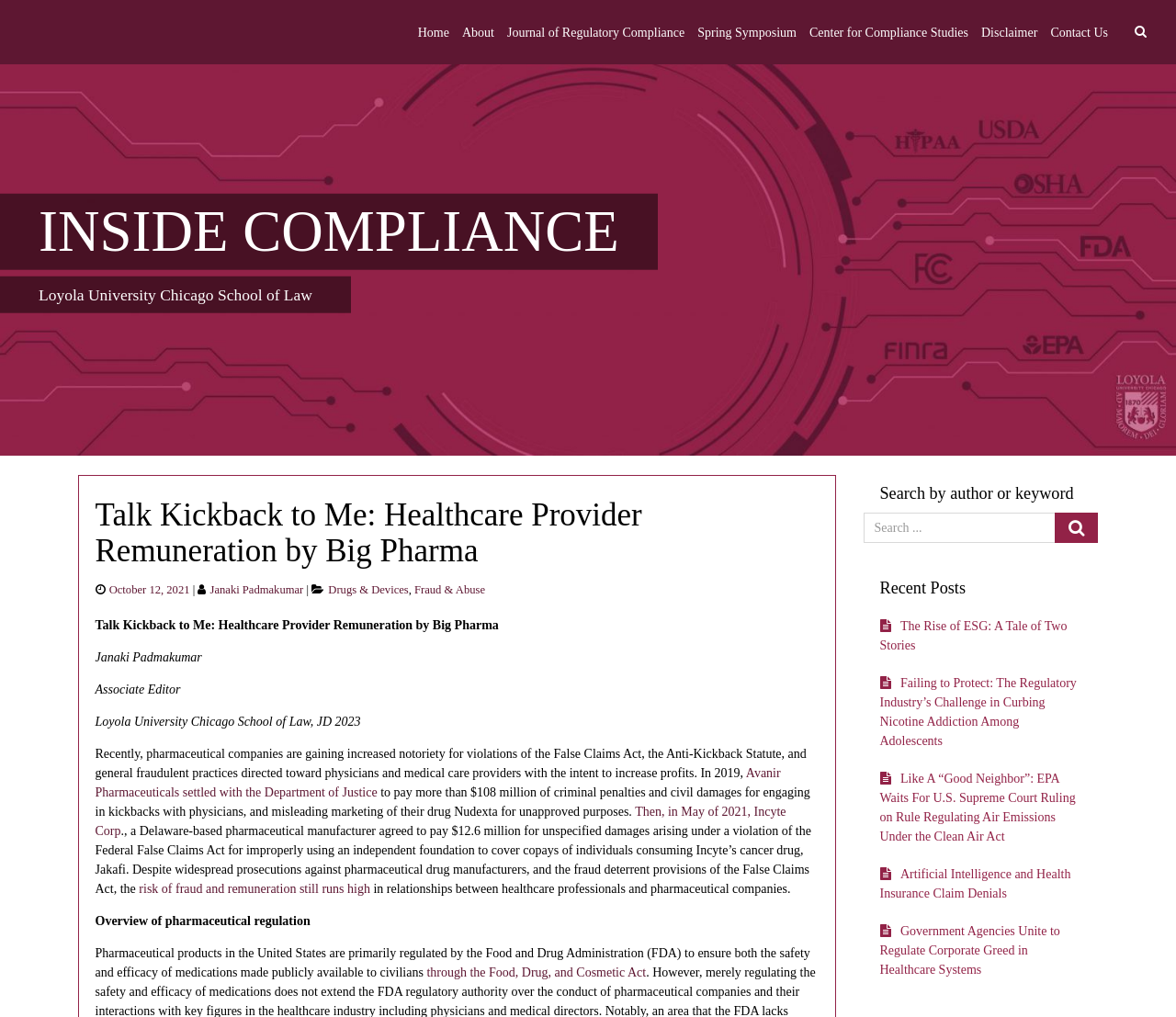What is the name of the drug mentioned in the article? Observe the screenshot and provide a one-word or short phrase answer.

Nudexta